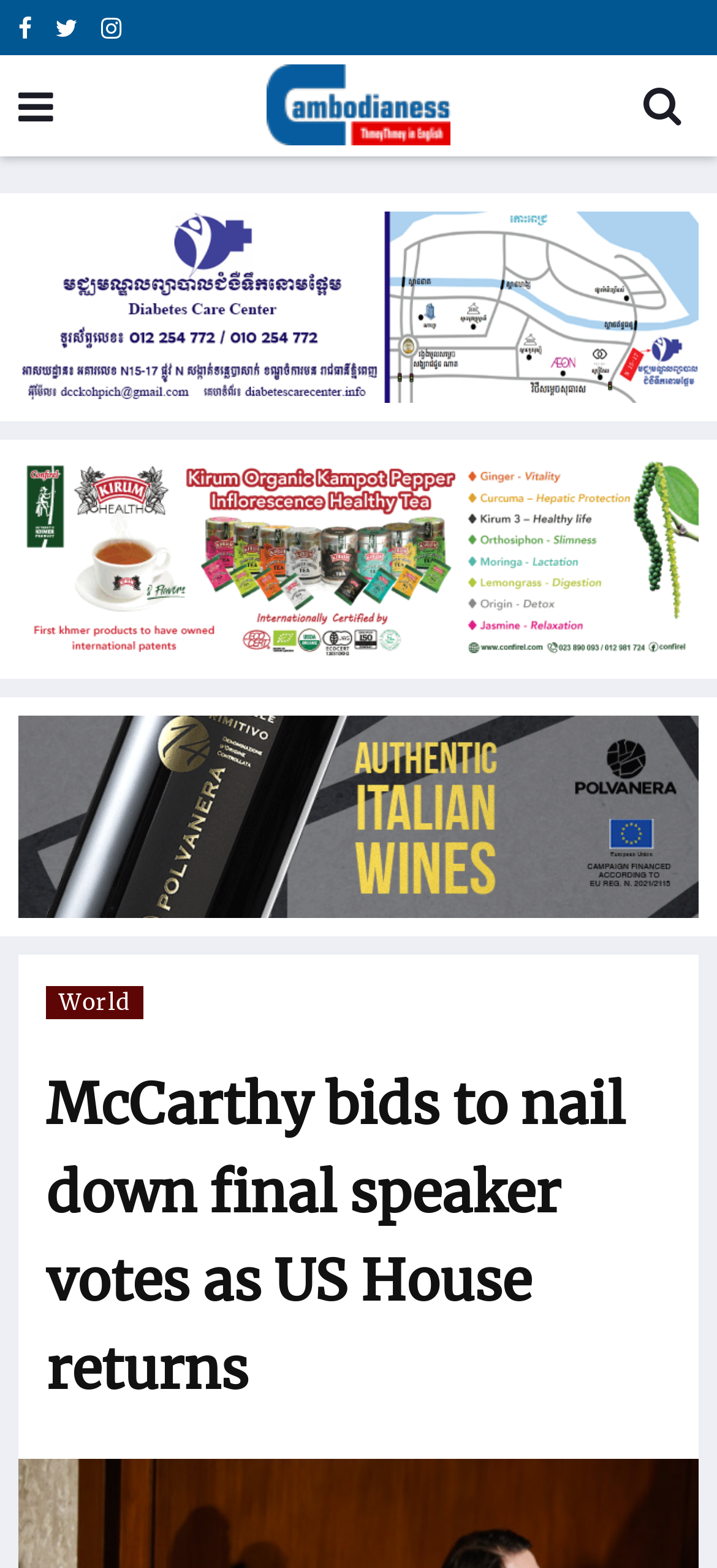Based on the image, provide a detailed response to the question:
What is the category of the news article?

The category of the news article can be found in the link 'World' located in the middle section of the webpage, which suggests that the article belongs to the 'World' news category.